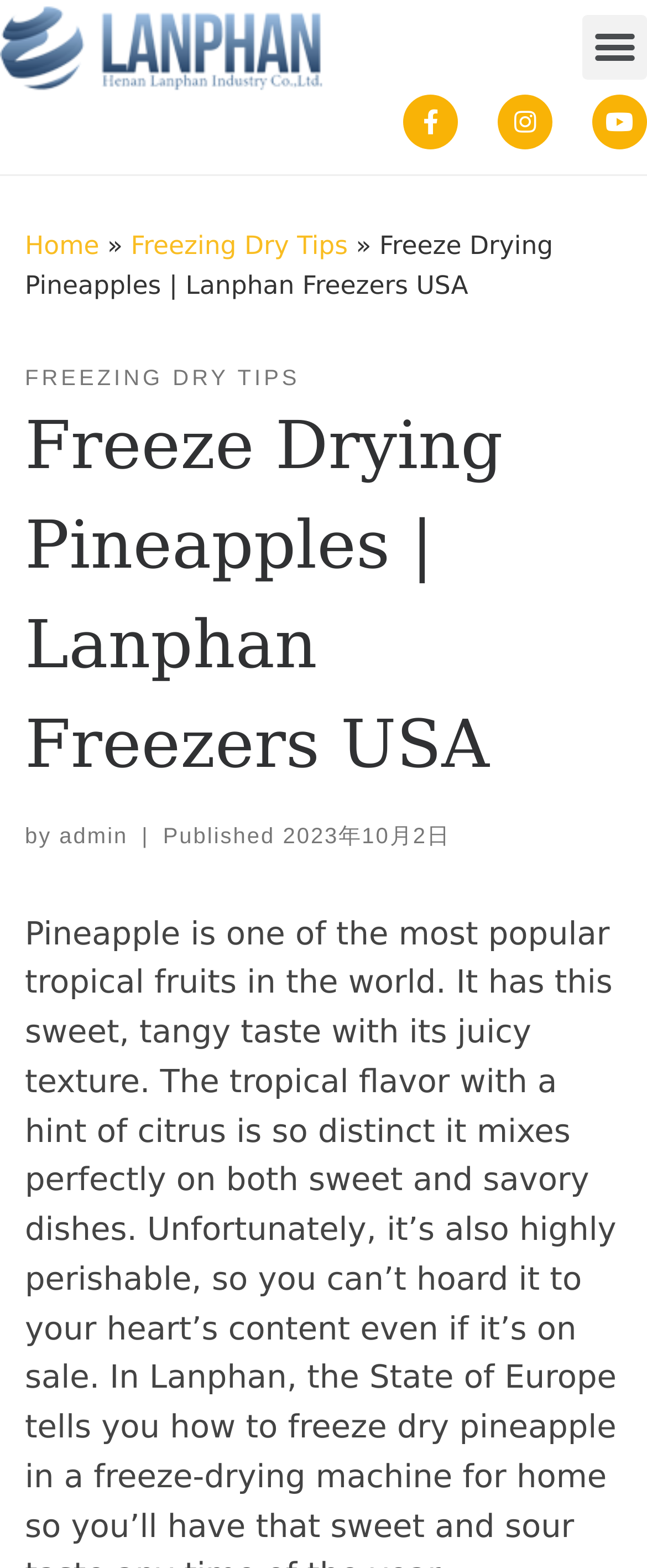Determine the bounding box coordinates of the clickable element to complete this instruction: "Visit the Facebook page". Provide the coordinates in the format of four float numbers between 0 and 1, [left, top, right, bottom].

[0.623, 0.06, 0.708, 0.095]